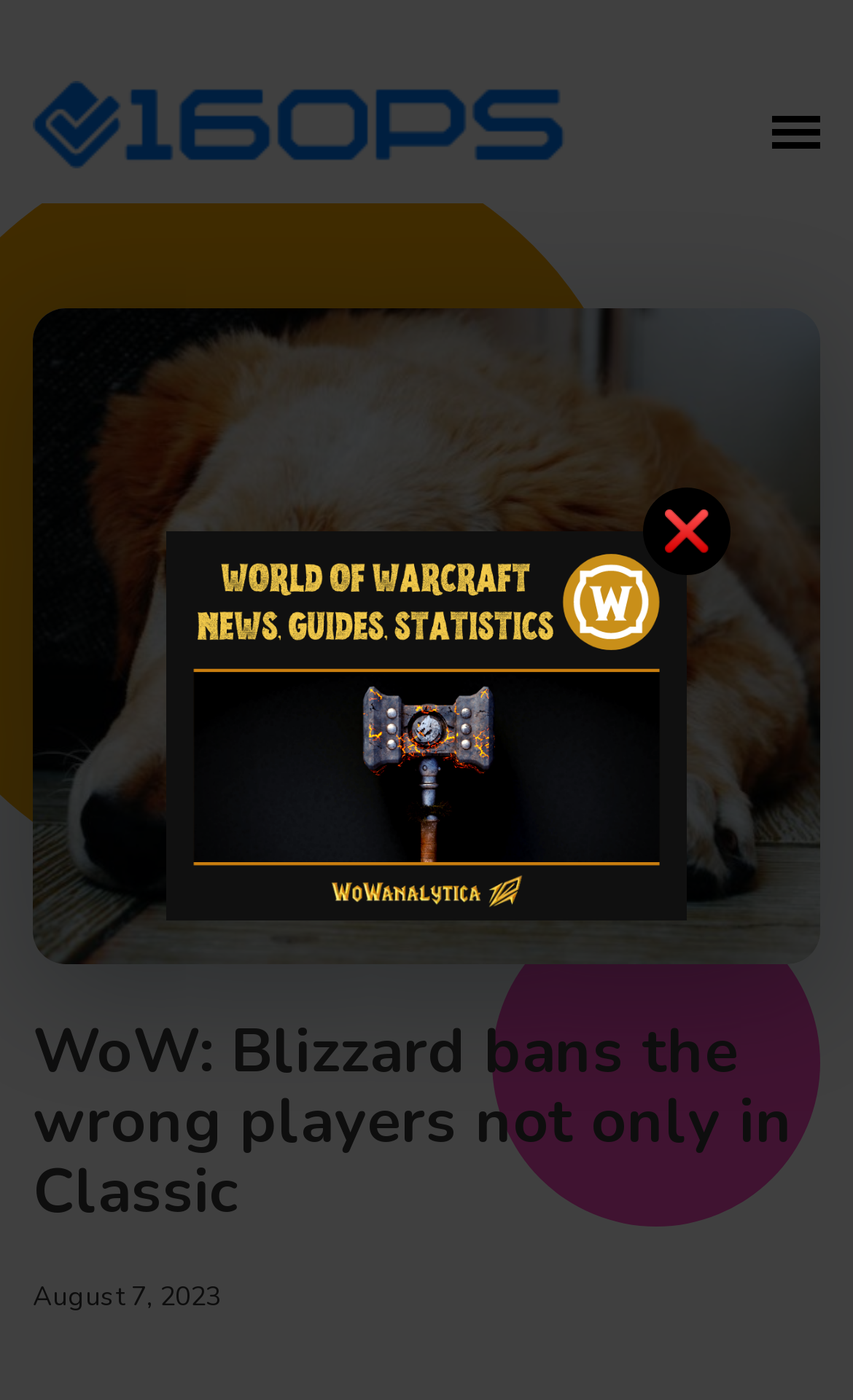How many images are on the webpage?
Give a comprehensive and detailed explanation for the question.

There are two images on the webpage, one is the logo of the website located at the top left corner, and the other is an image related to the article content located in the middle of the webpage.